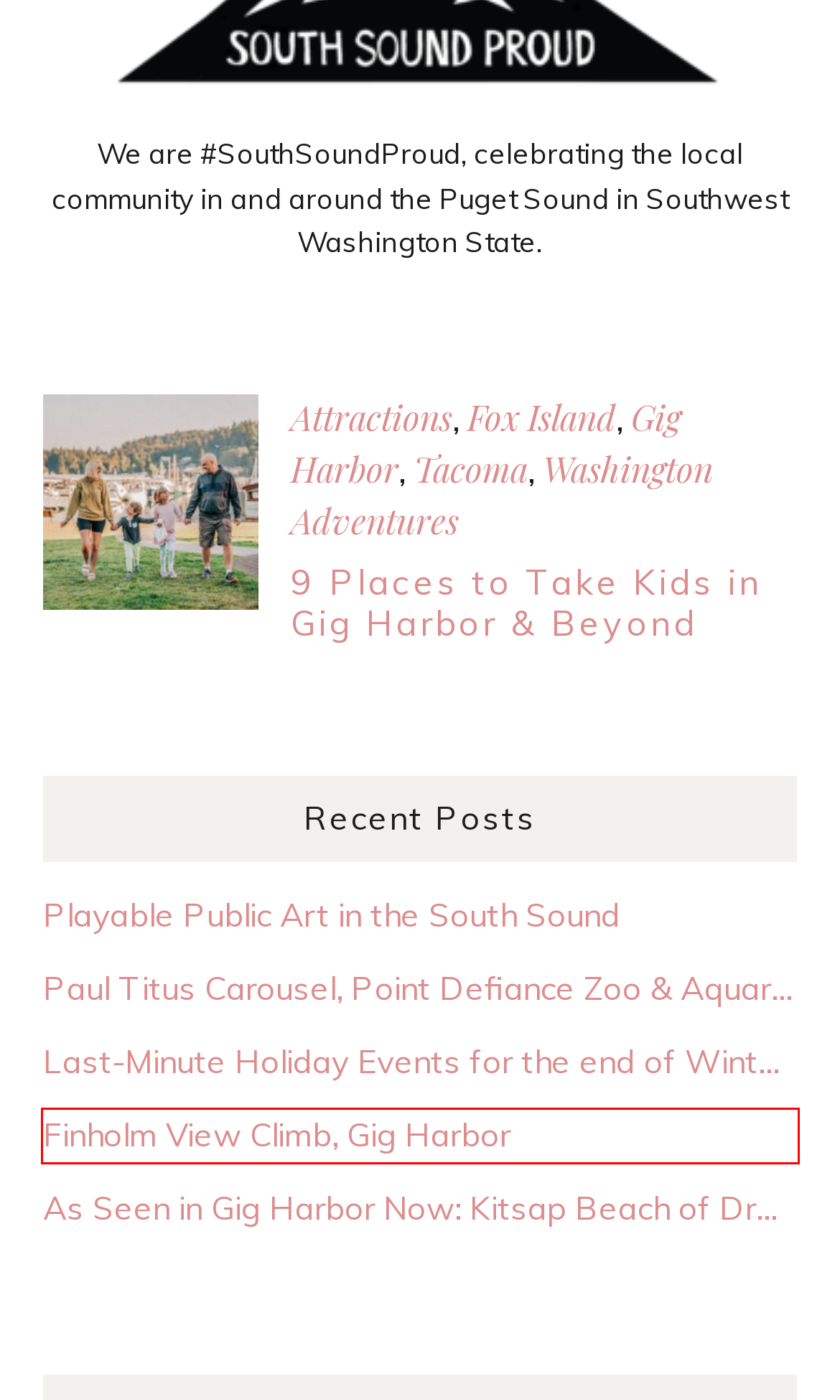Given a screenshot of a webpage with a red bounding box around an element, choose the most appropriate webpage description for the new page displayed after clicking the element within the bounding box. Here are the candidates:
A. Family-friendly things to do in Pierce County Washington
B. Finholm View Climb, Gig Harbor | Two In Tow & On The Go
C. Last-Minute Holiday Events for the end of Winter Break! | Two In Tow & On The Go
D. Fox Island Archives | Two In Tow & On The Go
E. Gig Harbor Archives | Two In Tow & On The Go
F. 9 Places to Take Kids in Gig Harbor & Beyond | Two In Tow & On The Go
G. As Seen in Gig Harbor Now: Kitsap Beach of Dreams | Two In Tow & On The Go
H. Paul Titus Carousel, Point Defiance Zoo & Aquarium | Two In Tow & On The Go

B